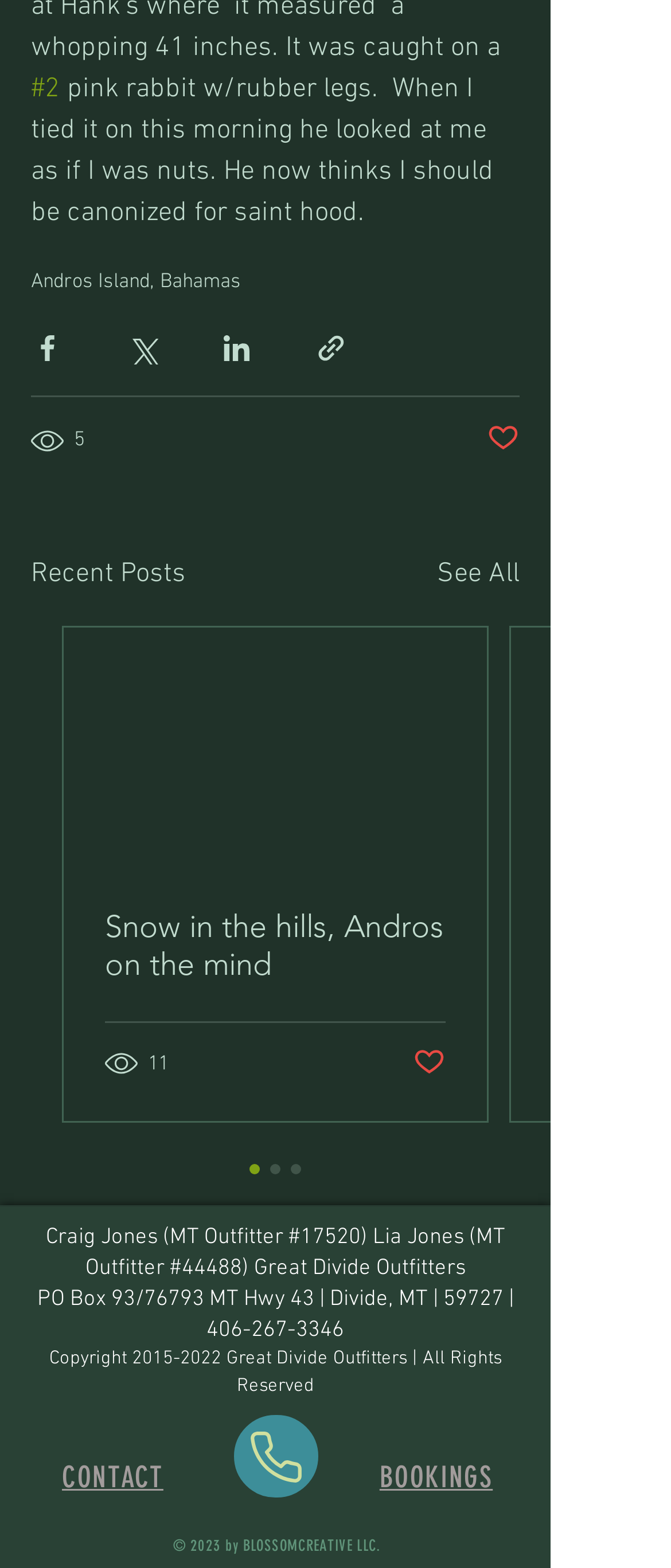Please identify the bounding box coordinates of the element that needs to be clicked to perform the following instruction: "Share via Facebook".

[0.046, 0.212, 0.095, 0.233]